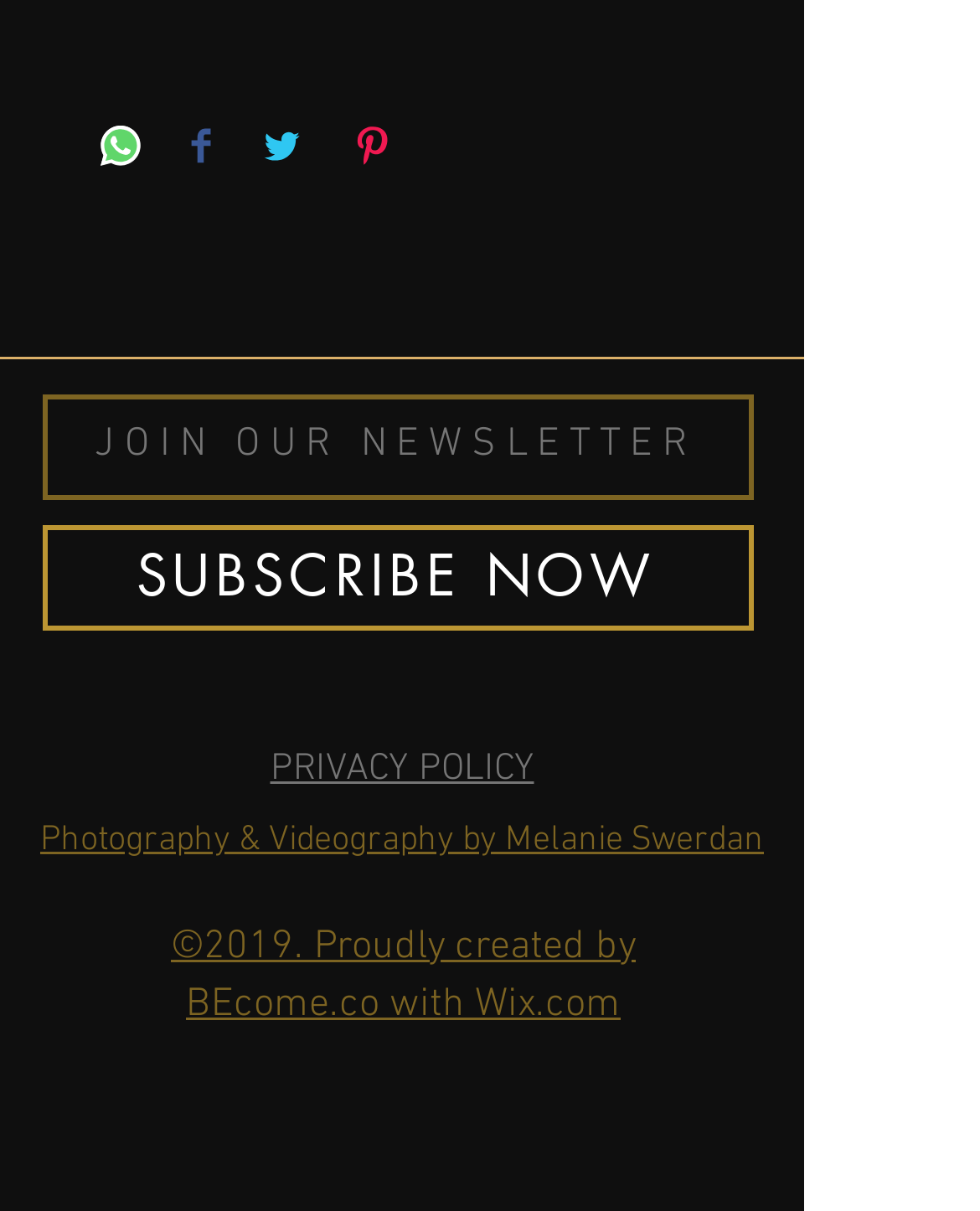Give a one-word or short phrase answer to this question: 
What is the photographer/videographer credited at the bottom of the page?

Melanie Swerdan